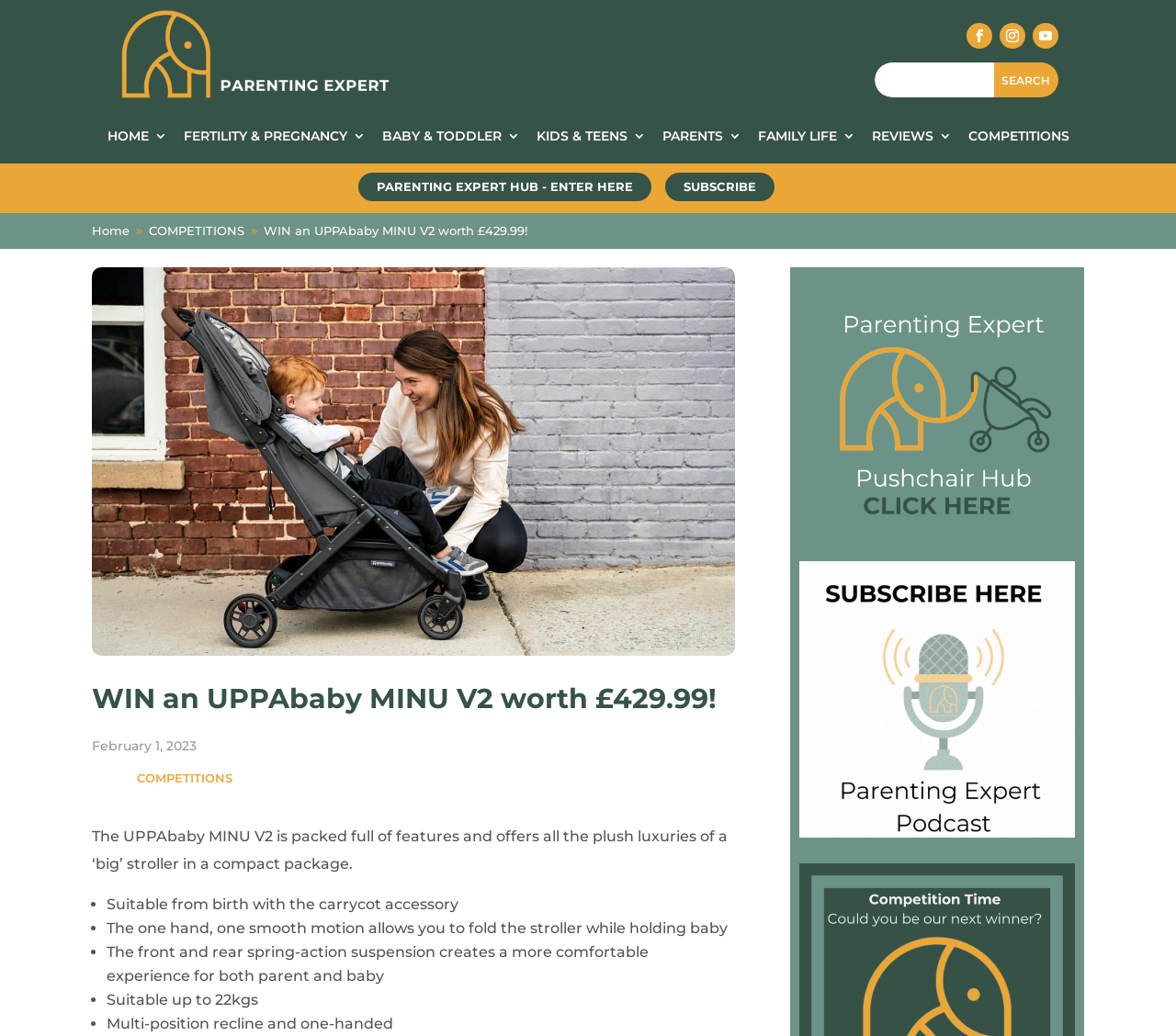Could you highlight the region that needs to be clicked to execute the instruction: "Enter the parenting expert hub"?

[0.305, 0.166, 0.554, 0.194]